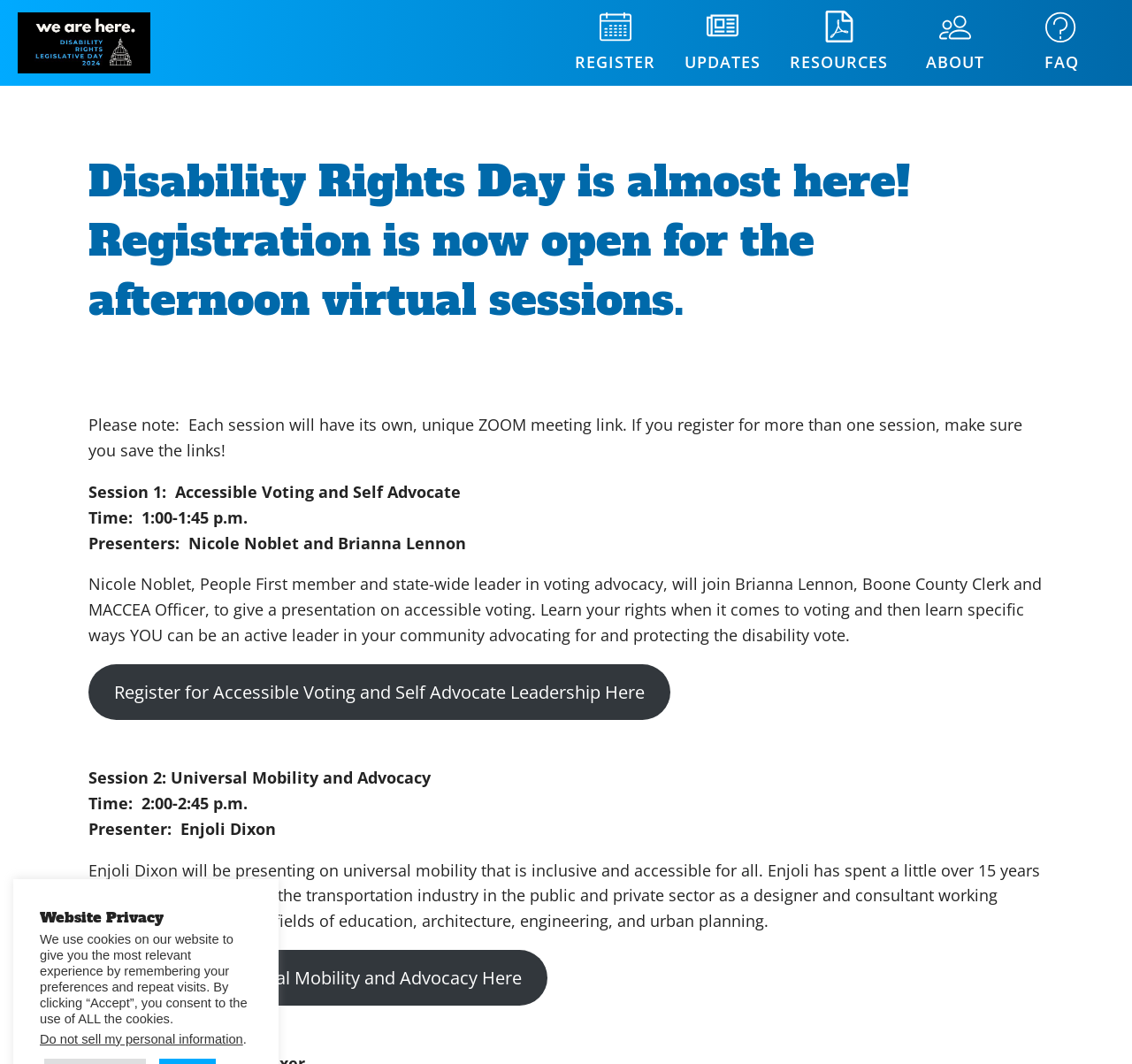What is the theme of Disability Rights Day?
Using the image, respond with a single word or phrase.

Disability Rights